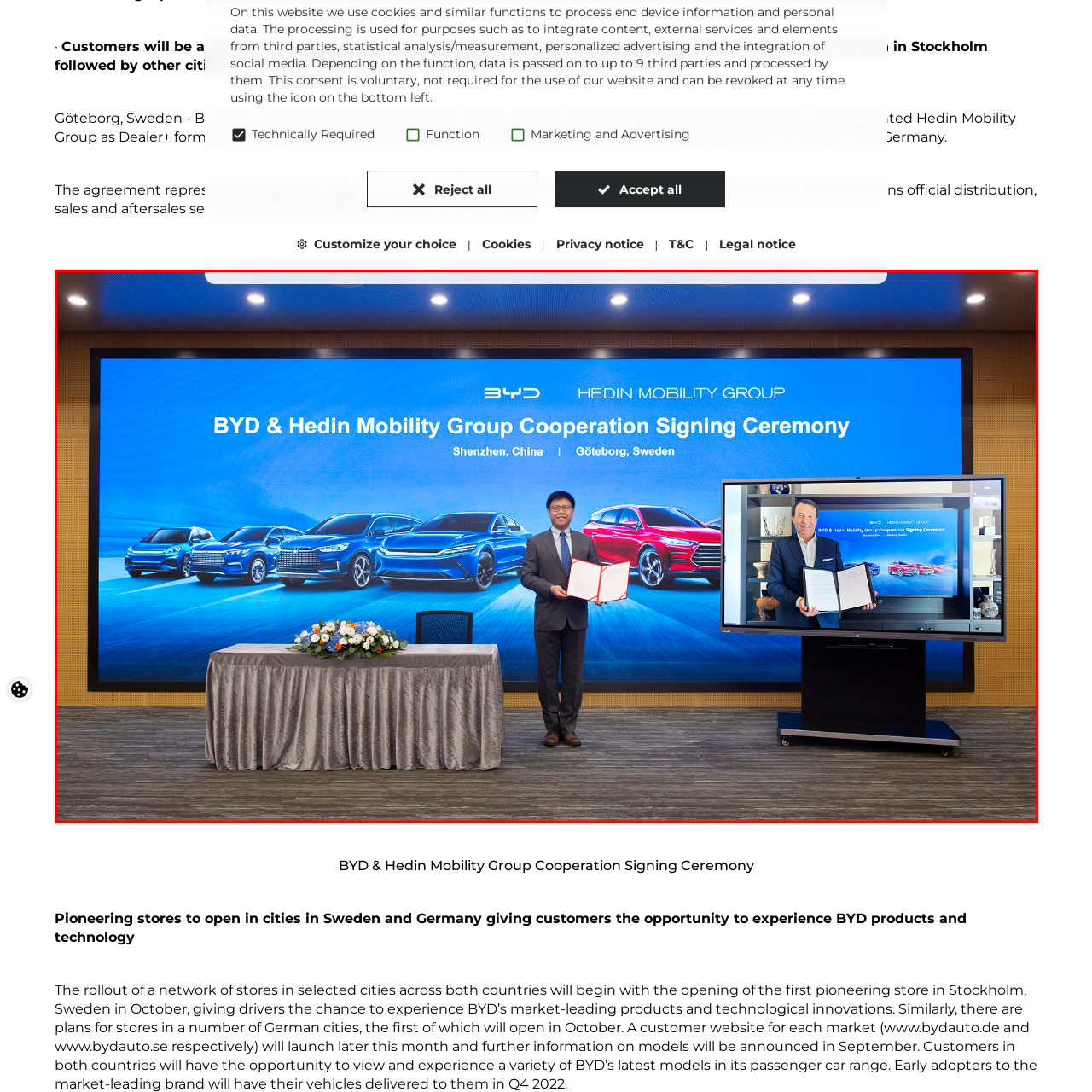What is the purpose of the partnership?
Focus on the area within the red boundary in the image and answer the question with one word or a short phrase.

Expanding BYD's market presence in Europe